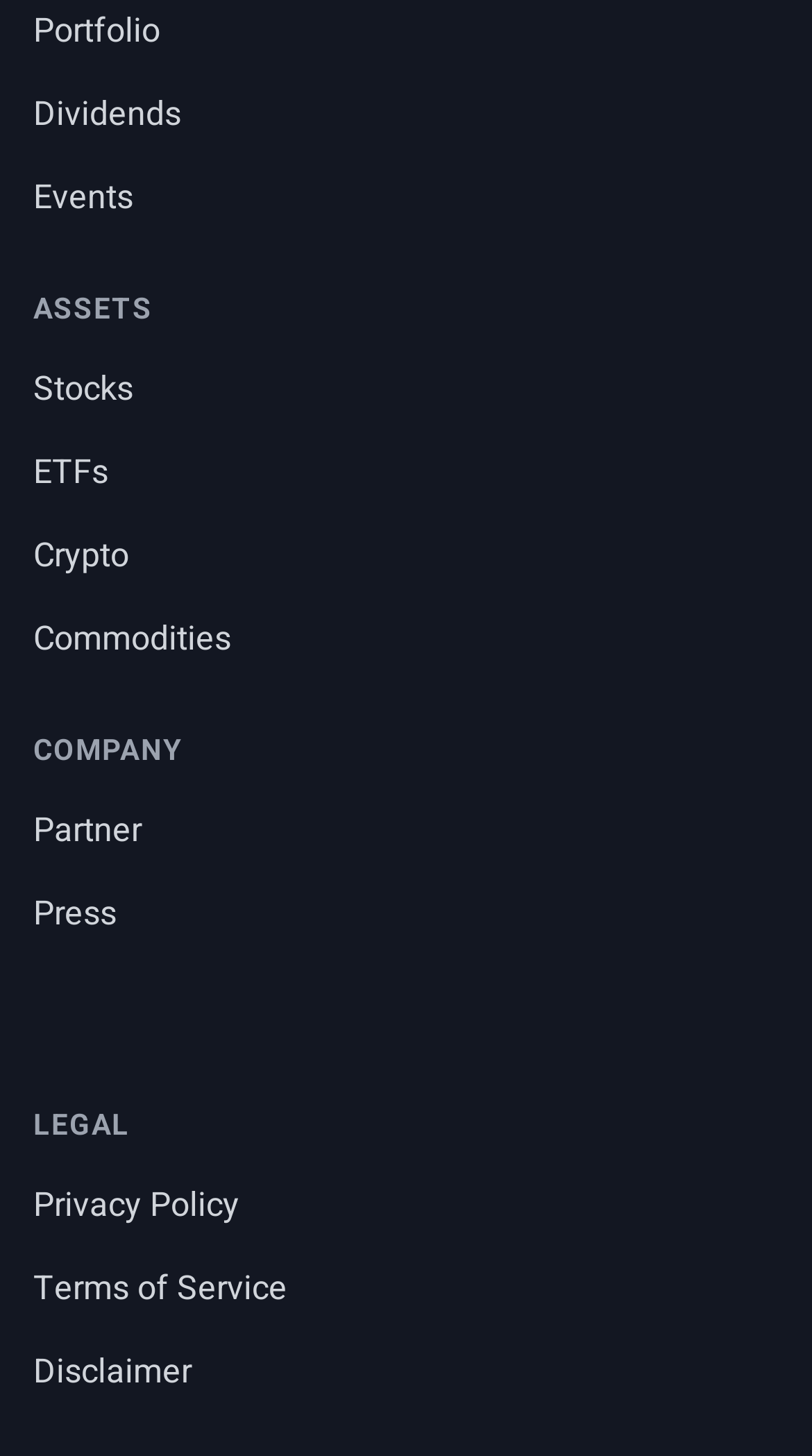Answer the following query concisely with a single word or phrase:
How many links are under LEGAL?

3